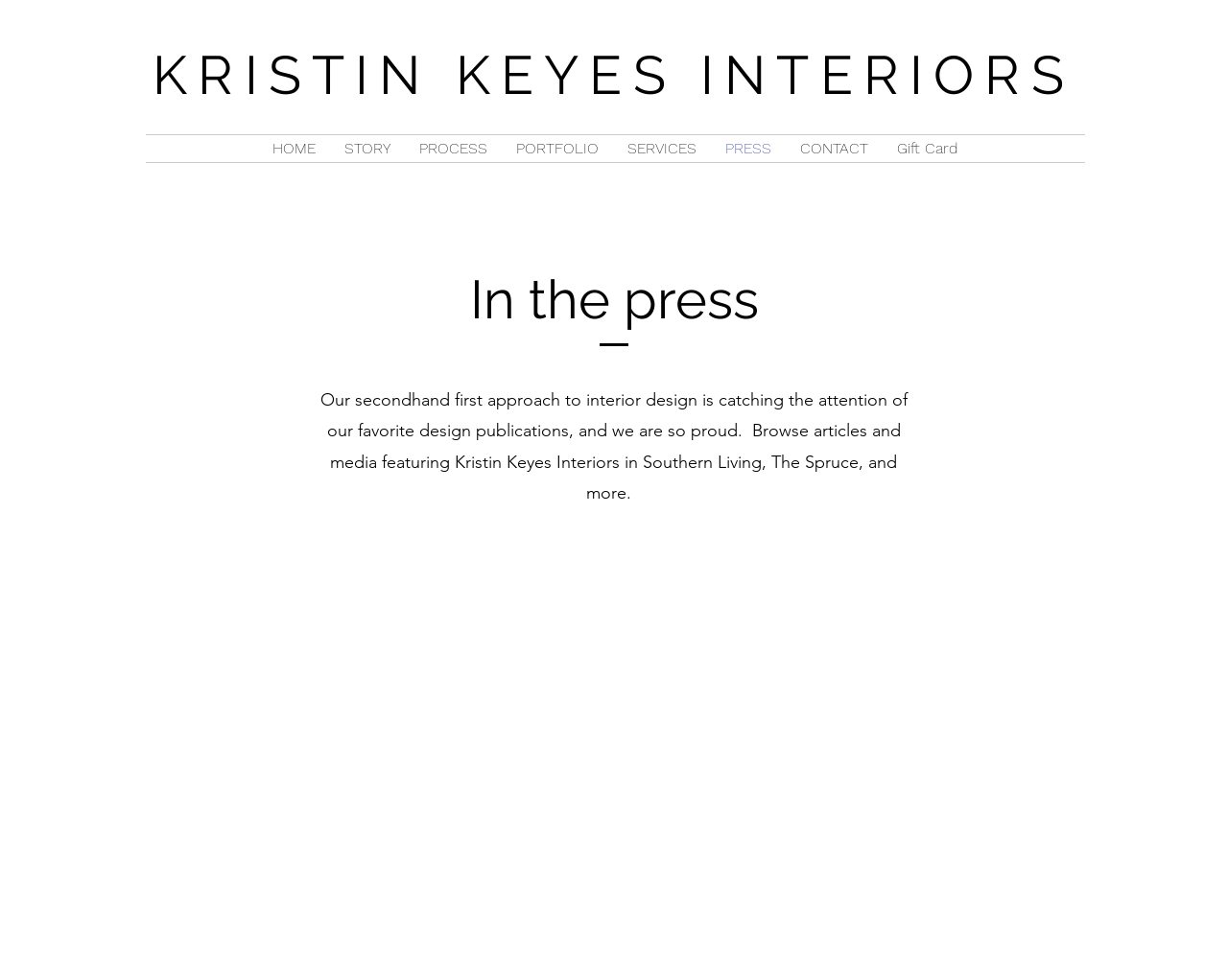Using the information from the screenshot, answer the following question thoroughly:
What publications have featured the company's work?

The publications that have featured the company's work can be found in the static text element, which mentions 'Browse articles and media featuring Kristin Keyes Interiors in Southern Living, The Spruce, and more.' This suggests that the company's work has been featured in at least two prominent design publications, with possibly more.